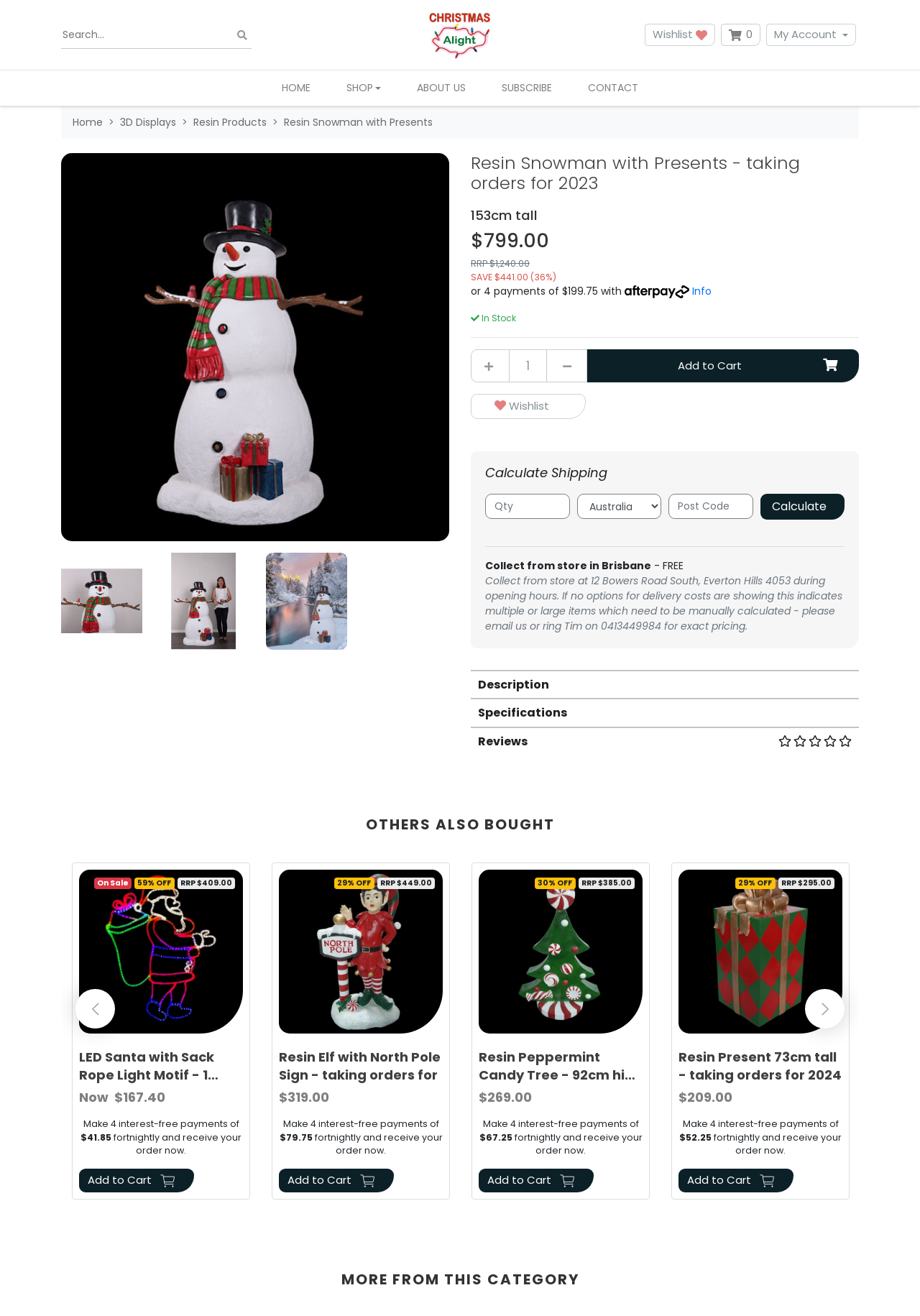Given the element description: "aria-label="Input search" name="kw" placeholder="Search..."", predict the bounding box coordinates of the UI element it refers to, using four float numbers between 0 and 1, i.e., [left, top, right, bottom].

[0.066, 0.016, 0.273, 0.037]